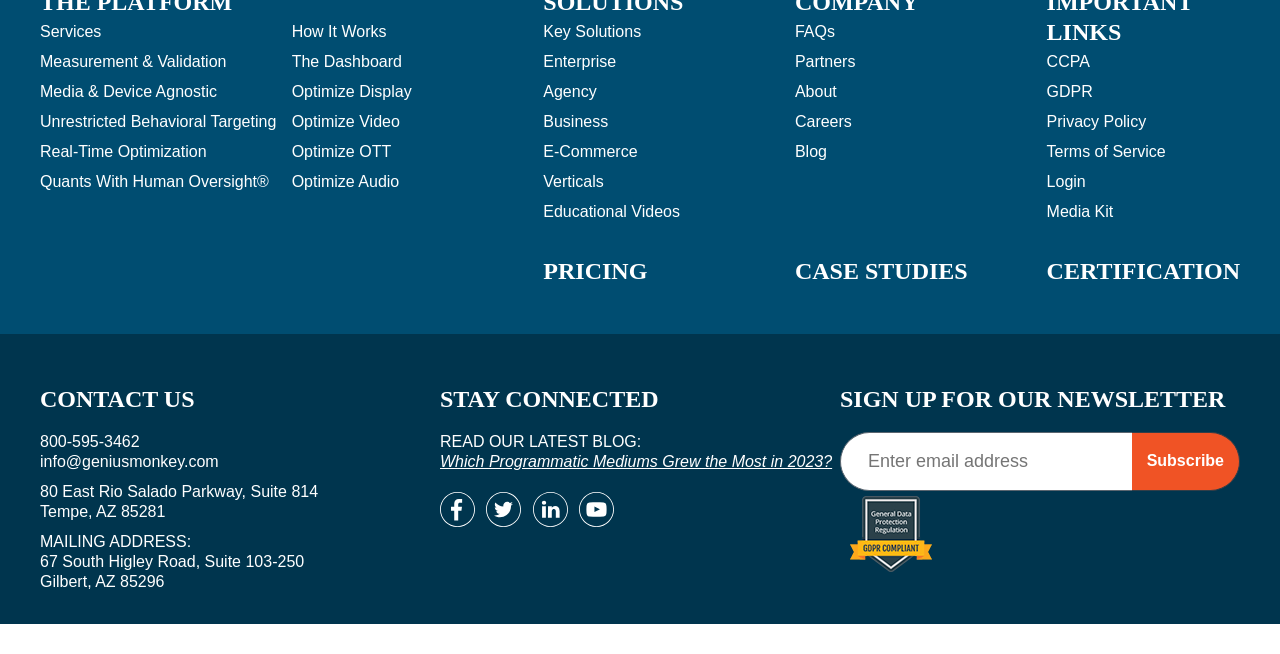Can you show the bounding box coordinates of the region to click on to complete the task described in the instruction: "Enter email address in the newsletter subscription field"?

[0.656, 0.66, 0.884, 0.75]